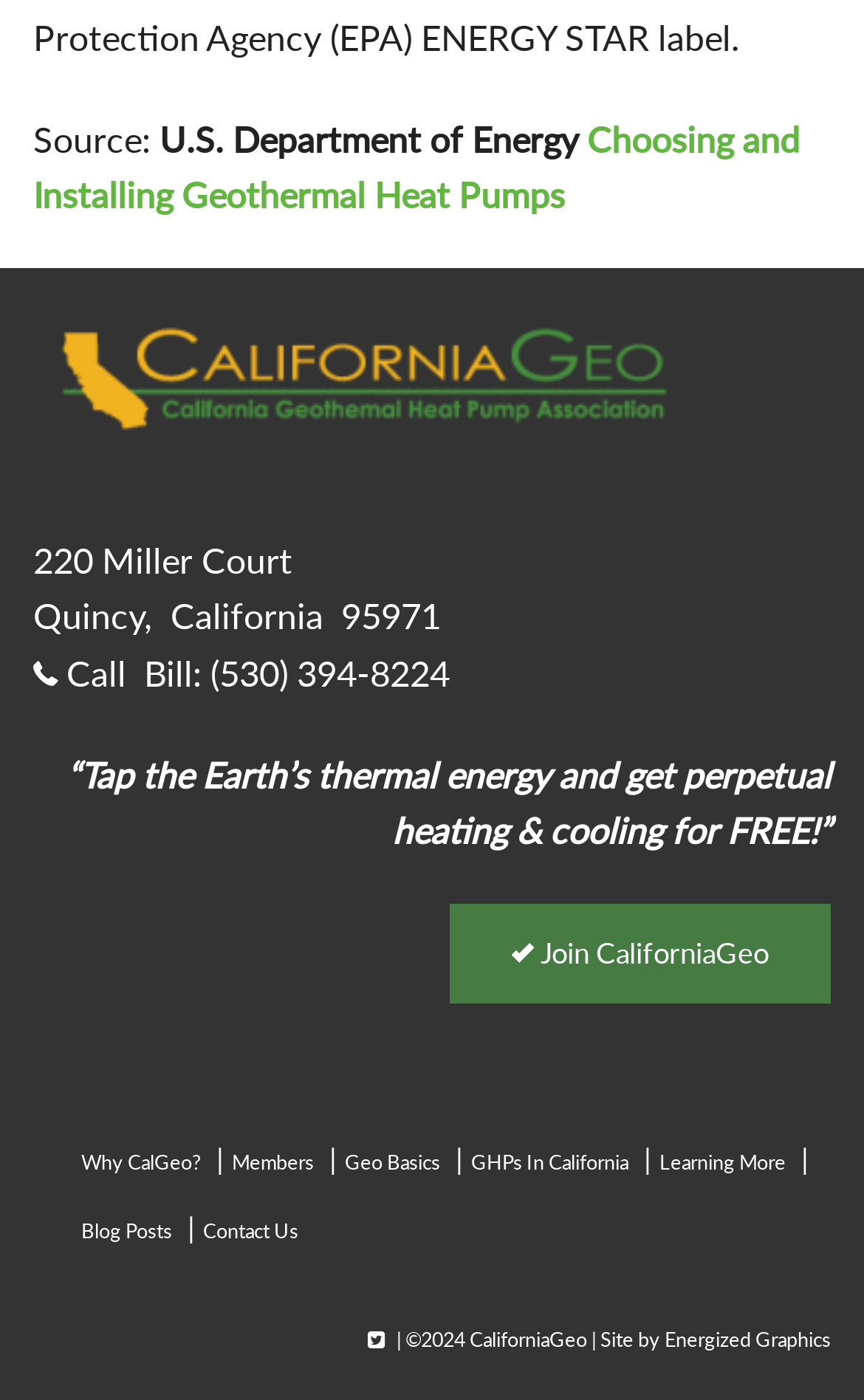What is the theme of the website? Please answer the question using a single word or phrase based on the image.

Geothermal energy